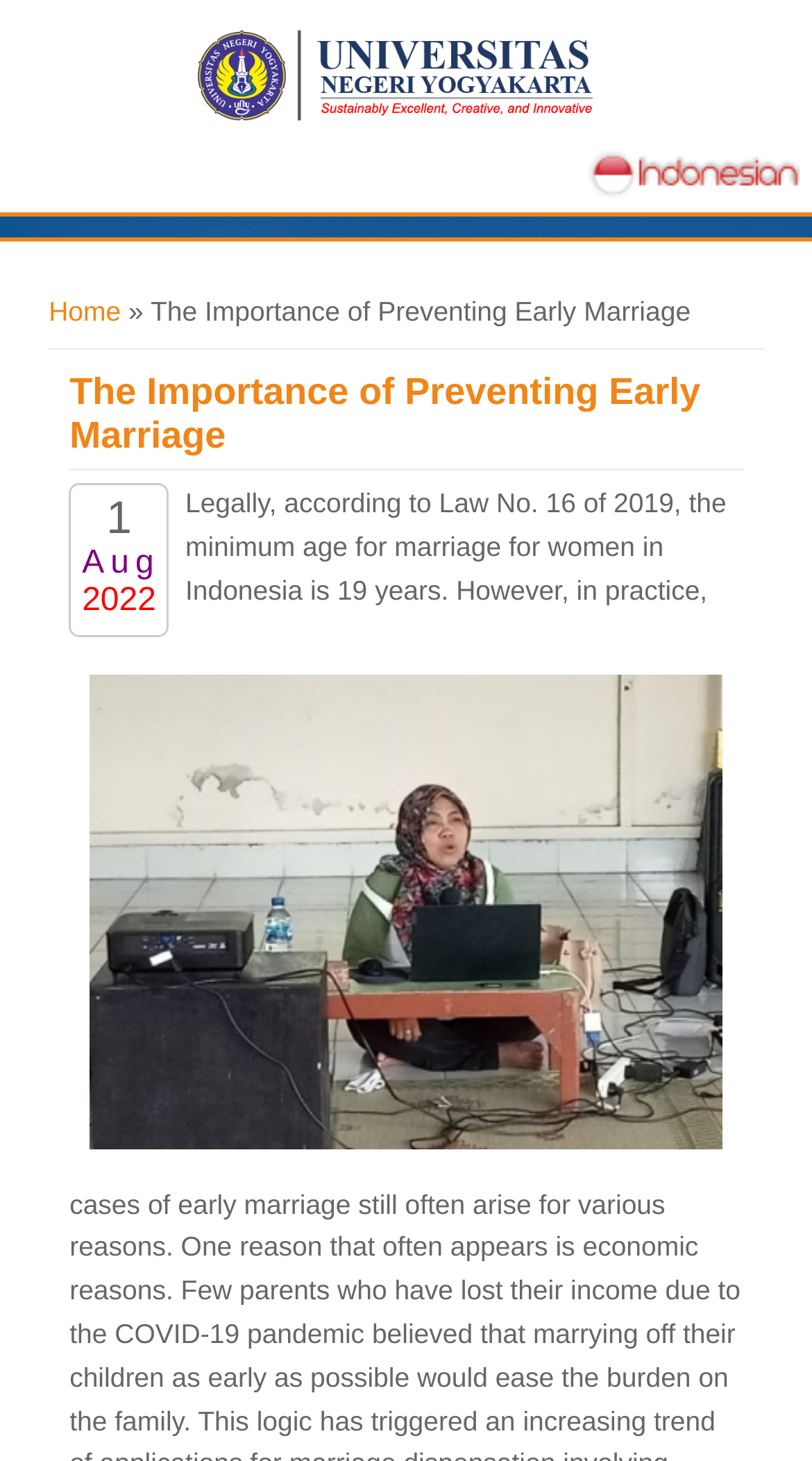Provide a brief response in the form of a single word or phrase:
What is the position of the 'You are here' heading?

Above the main content